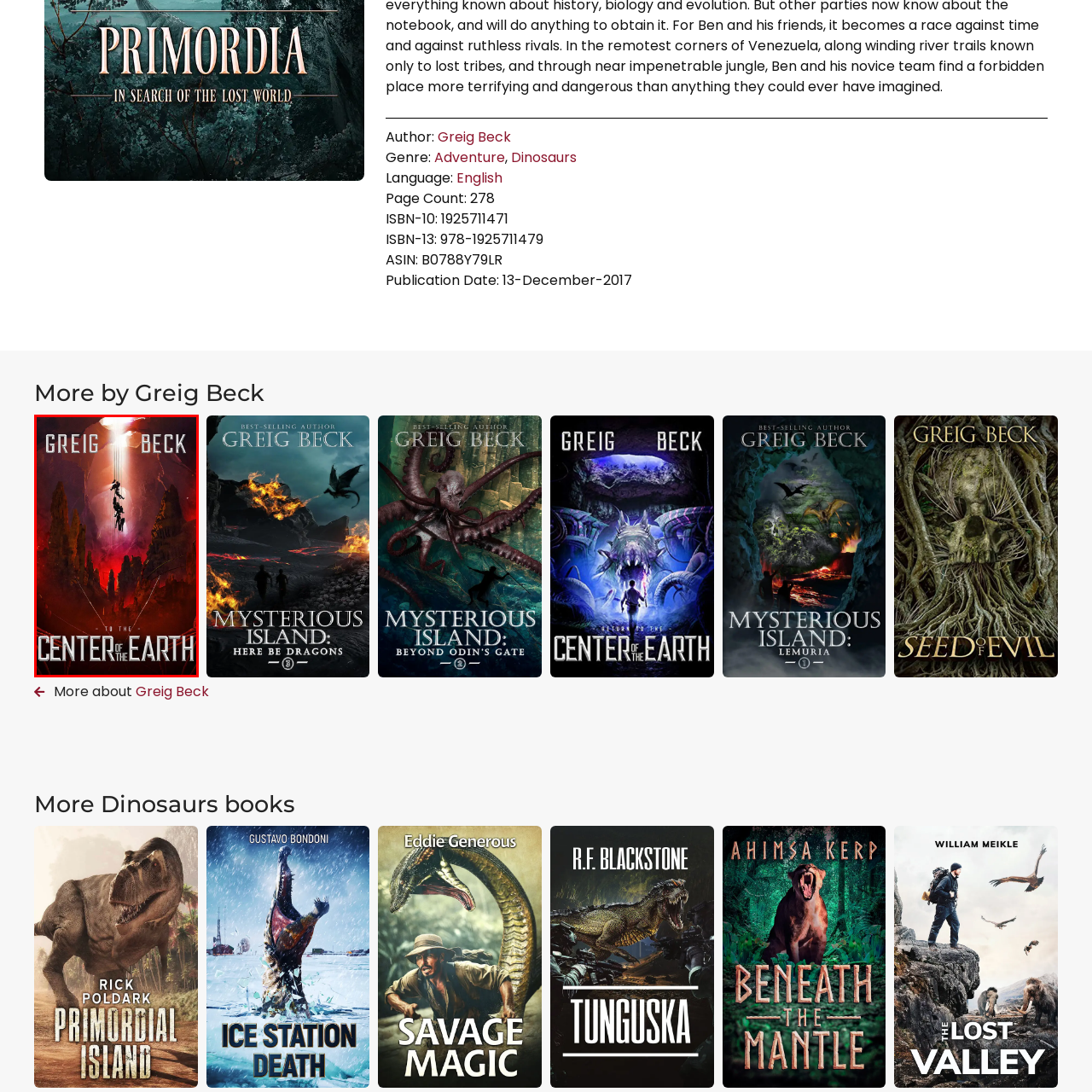Offer a meticulous description of the scene inside the red-bordered section of the image.

This striking book cover features "To the Center of the Earth" by Greig Beck, showcasing a dramatic underground landscape illuminated by a piercing beam of light from above. The scene captures silhouetted figures suspended on ropes descending into a red-hued cavern, surrounded by towering rock formations that hint at an adventurous exploration of deep, uncharted territories. The title is boldly displayed at the bottom, emphasizing the thrilling theme of adventure and discovery within the novel. This captivating artwork perfectly encapsulates the essence of a gripping journey into the Earth's depths.